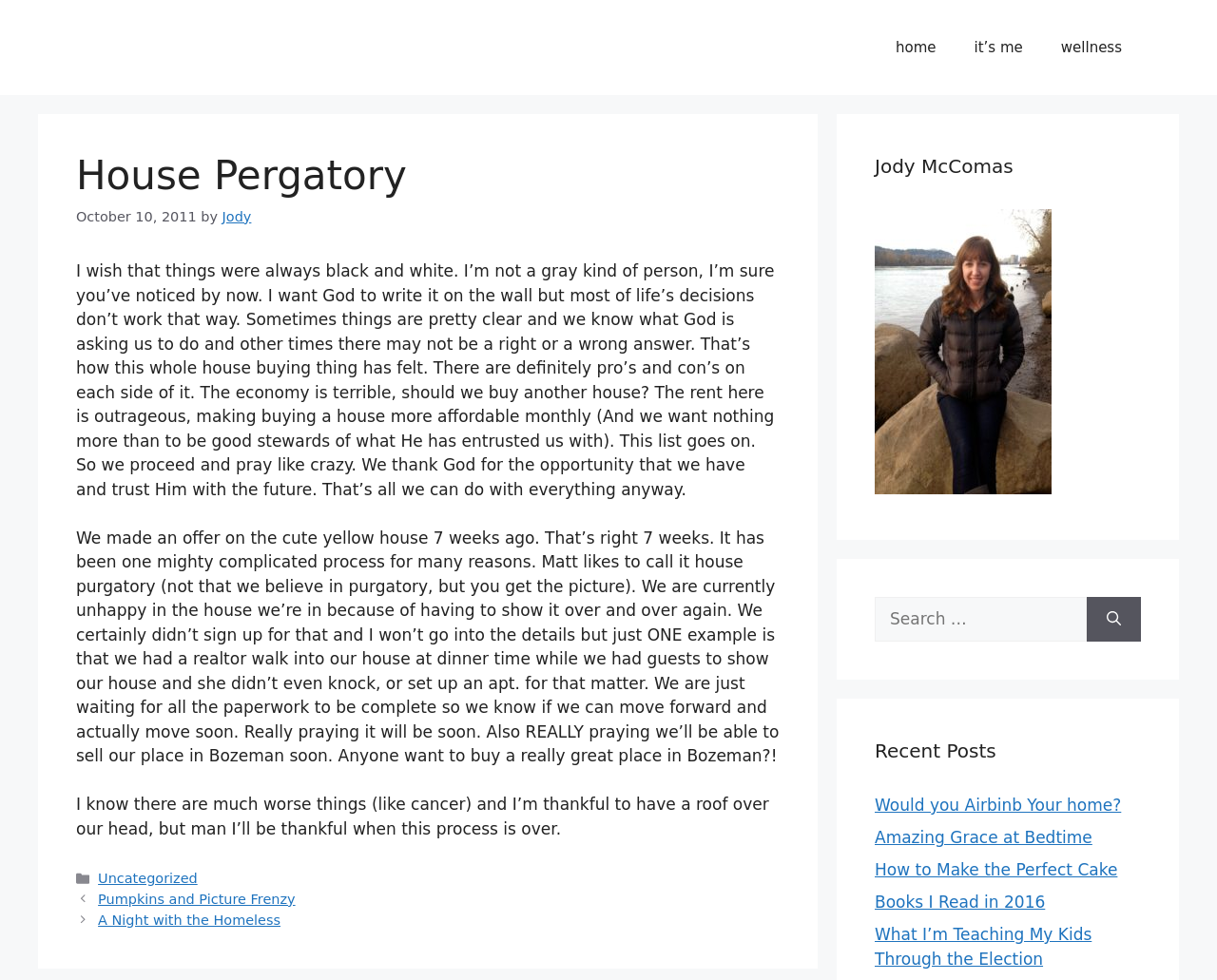Please indicate the bounding box coordinates for the clickable area to complete the following task: "view the post 'Pumpkins and Picture Frenzy'". The coordinates should be specified as four float numbers between 0 and 1, i.e., [left, top, right, bottom].

[0.081, 0.91, 0.243, 0.925]